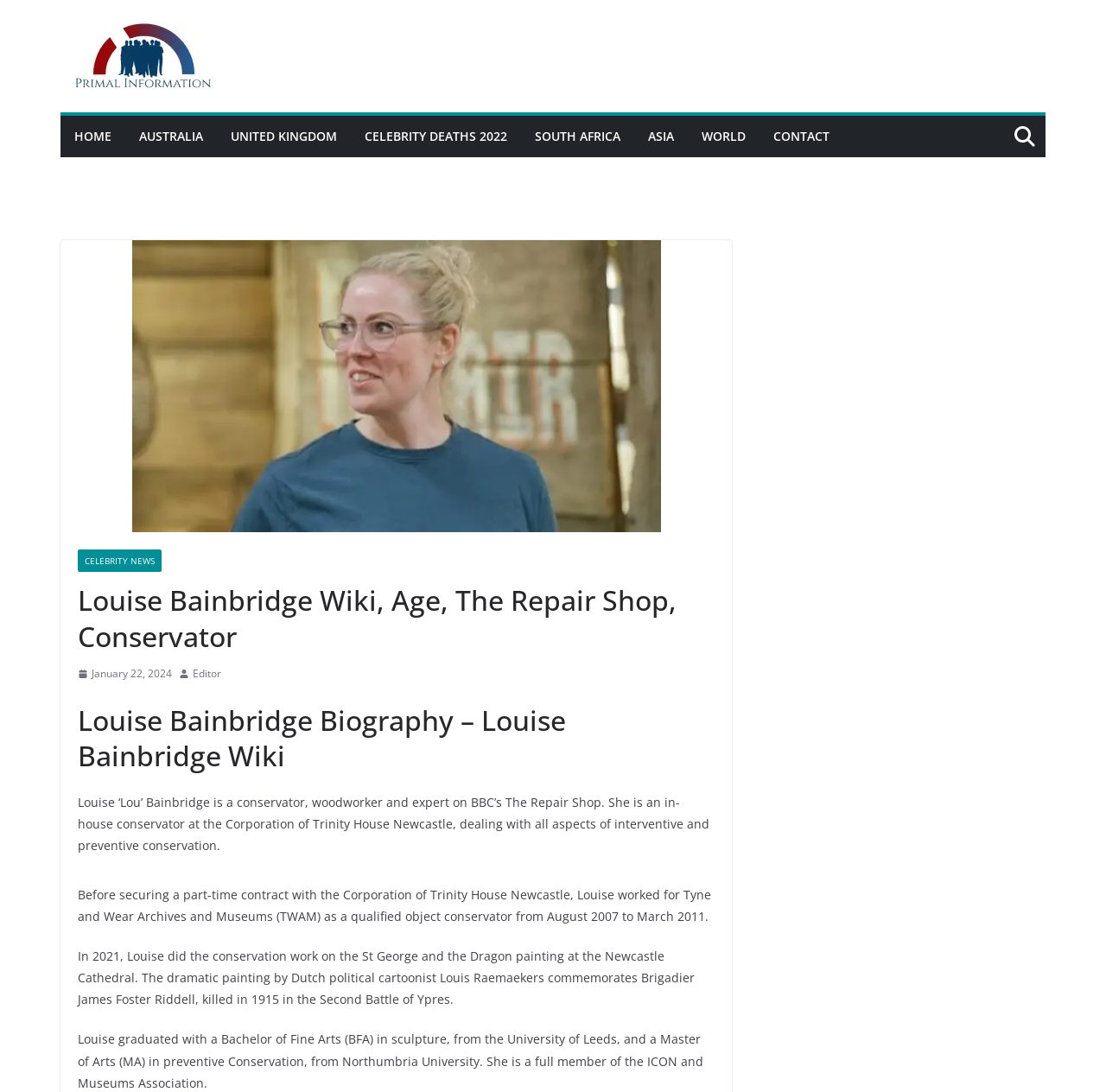What is the name of the painting Louise conserved in 2021?
Refer to the screenshot and deliver a thorough answer to the question presented.

Based on the webpage, Louise did the conservation work on the St George and the Dragon painting at the Newcastle Cathedral in 2021. This information is obtained from the StaticText element with the text 'In 2021, Louise did the conservation work on the St George and the Dragon painting at the Newcastle Cathedral.'